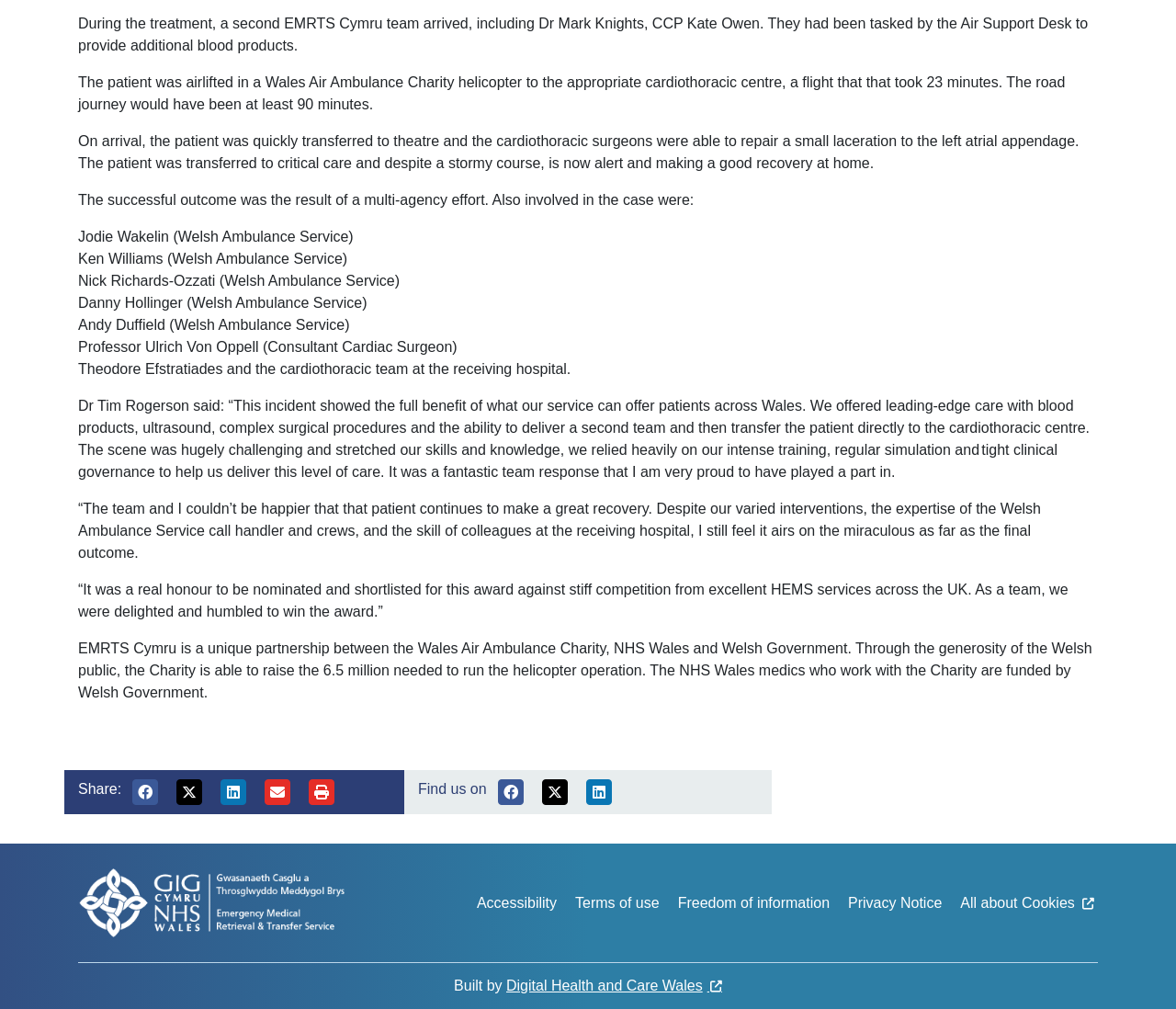Please find the bounding box coordinates of the element that must be clicked to perform the given instruction: "Share the article via Facebook". The coordinates should be four float numbers from 0 to 1, i.e., [left, top, right, bottom].

[0.105, 0.764, 0.142, 0.807]